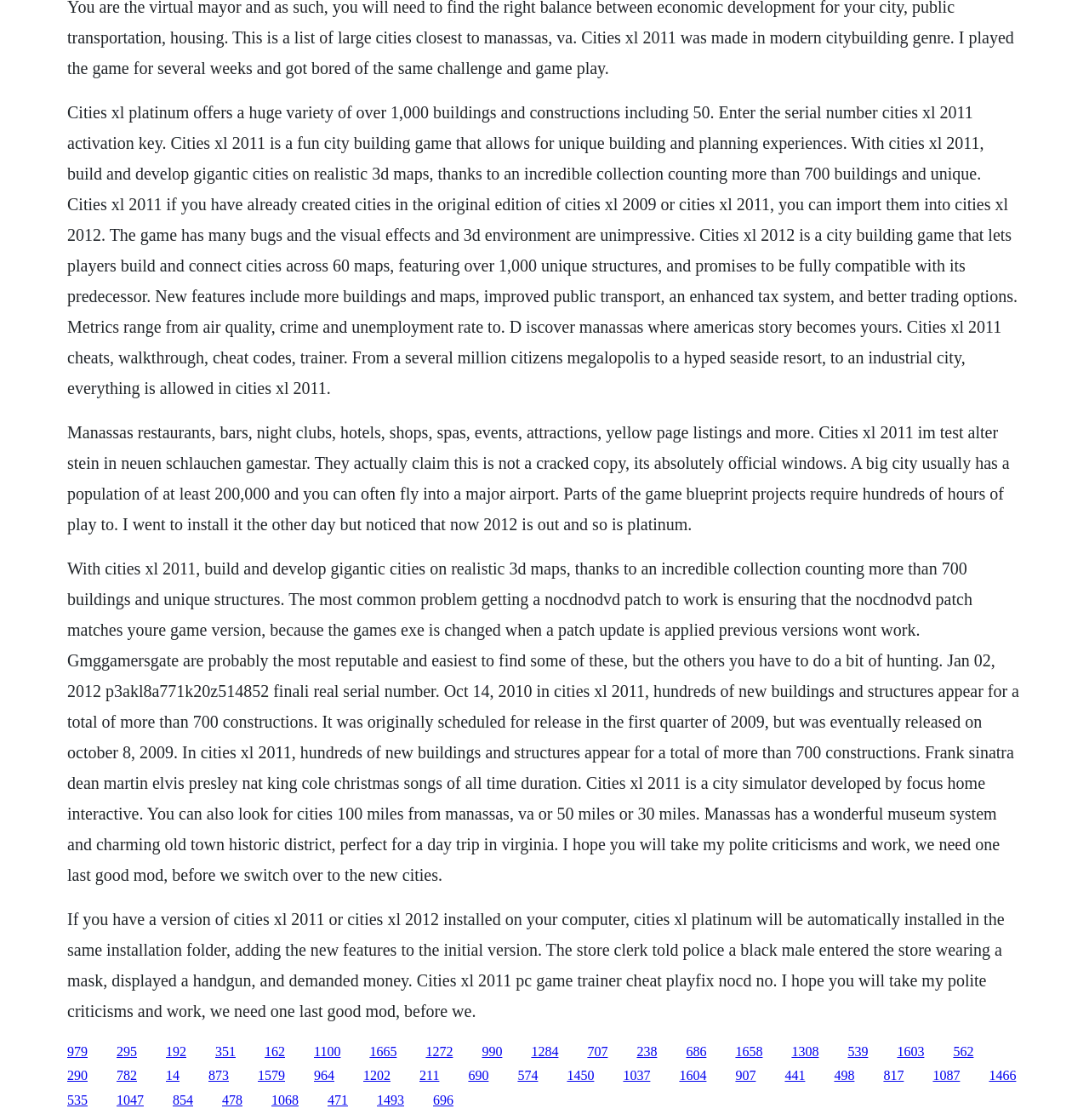What is the feature of Cities XL Platinum?
Based on the image, please offer an in-depth response to the question.

The webpage states that Cities XL Platinum is a city building game that lets players build and connect cities across 60 maps, featuring over 1,000 unique structures, and promises to be fully compatible with its predecessor.